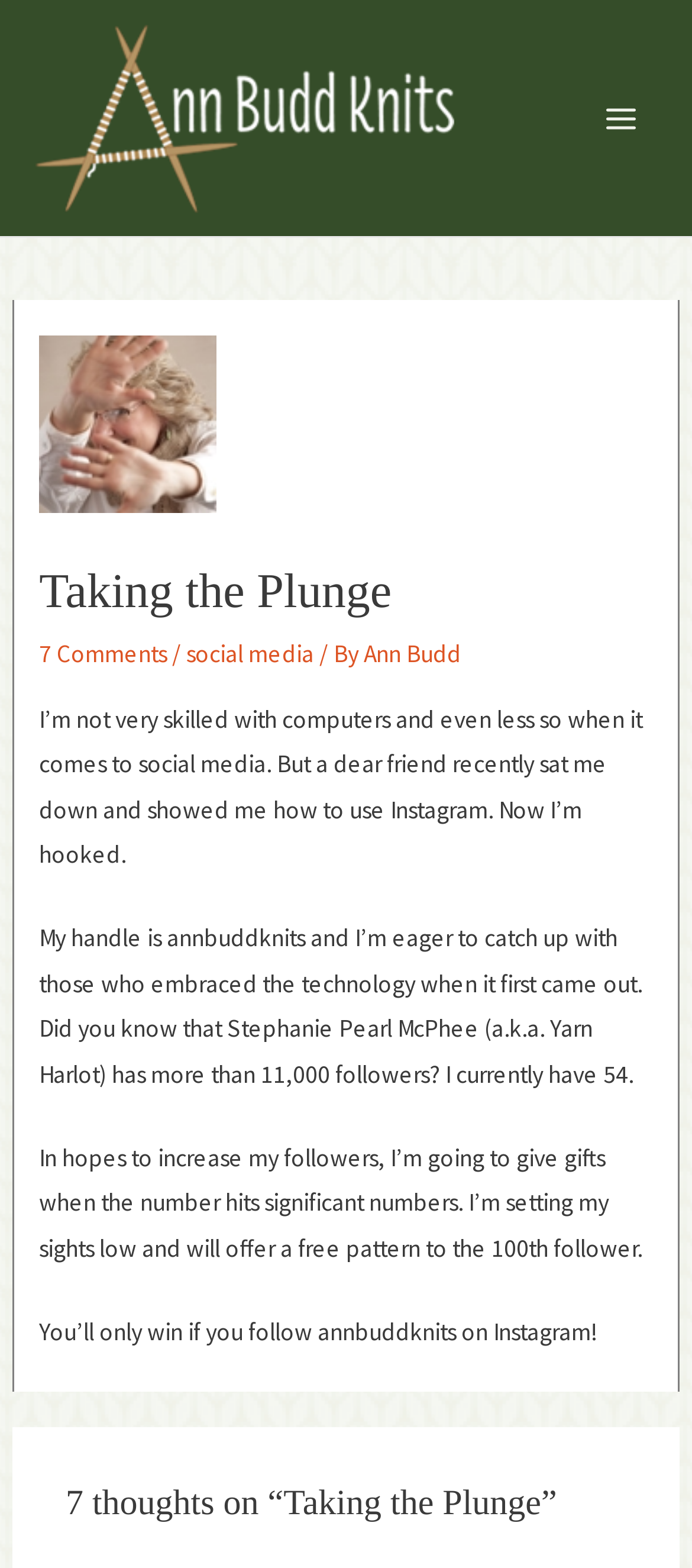Refer to the screenshot and answer the following question in detail:
Who helped the author learn how to use Instagram?

The author mentions in the article that a dear friend recently sat them down and showed them how to use Instagram, which helped them get started with the platform.